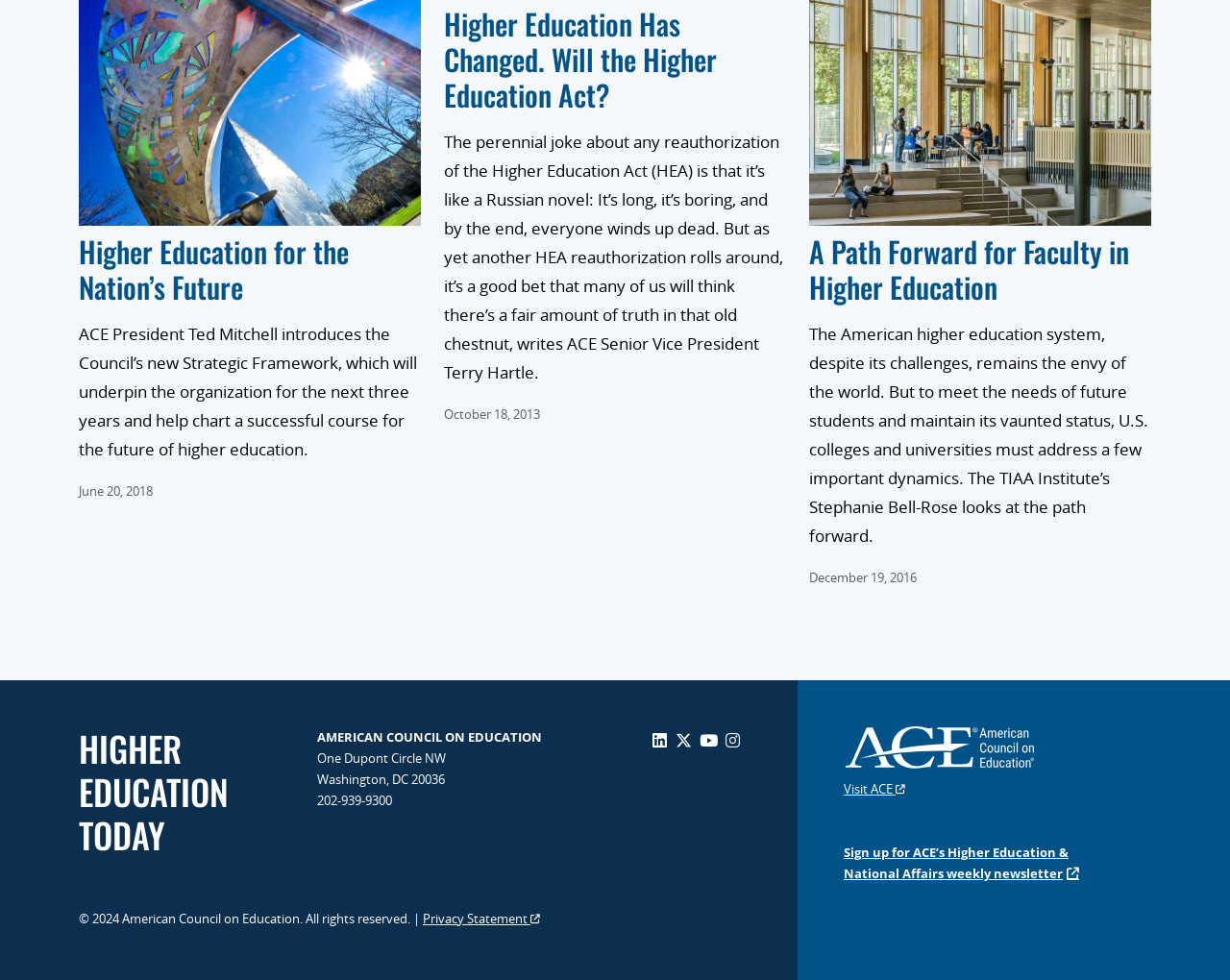Please reply to the following question with a single word or a short phrase:
How many social media links are there?

4